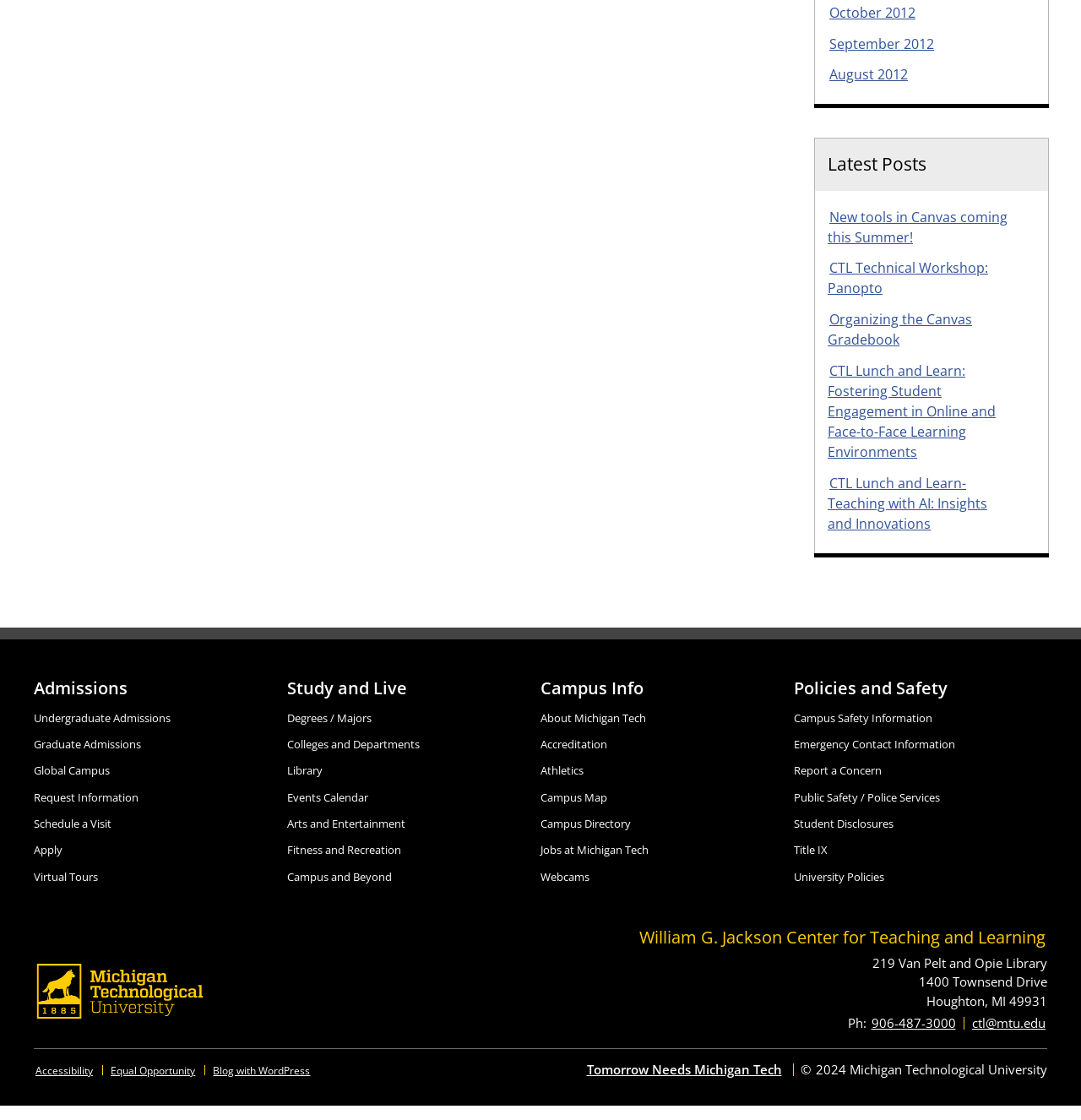Identify the bounding box coordinates of the region I need to click to complete this instruction: "Learn about undergraduate admissions".

[0.031, 0.634, 0.158, 0.648]